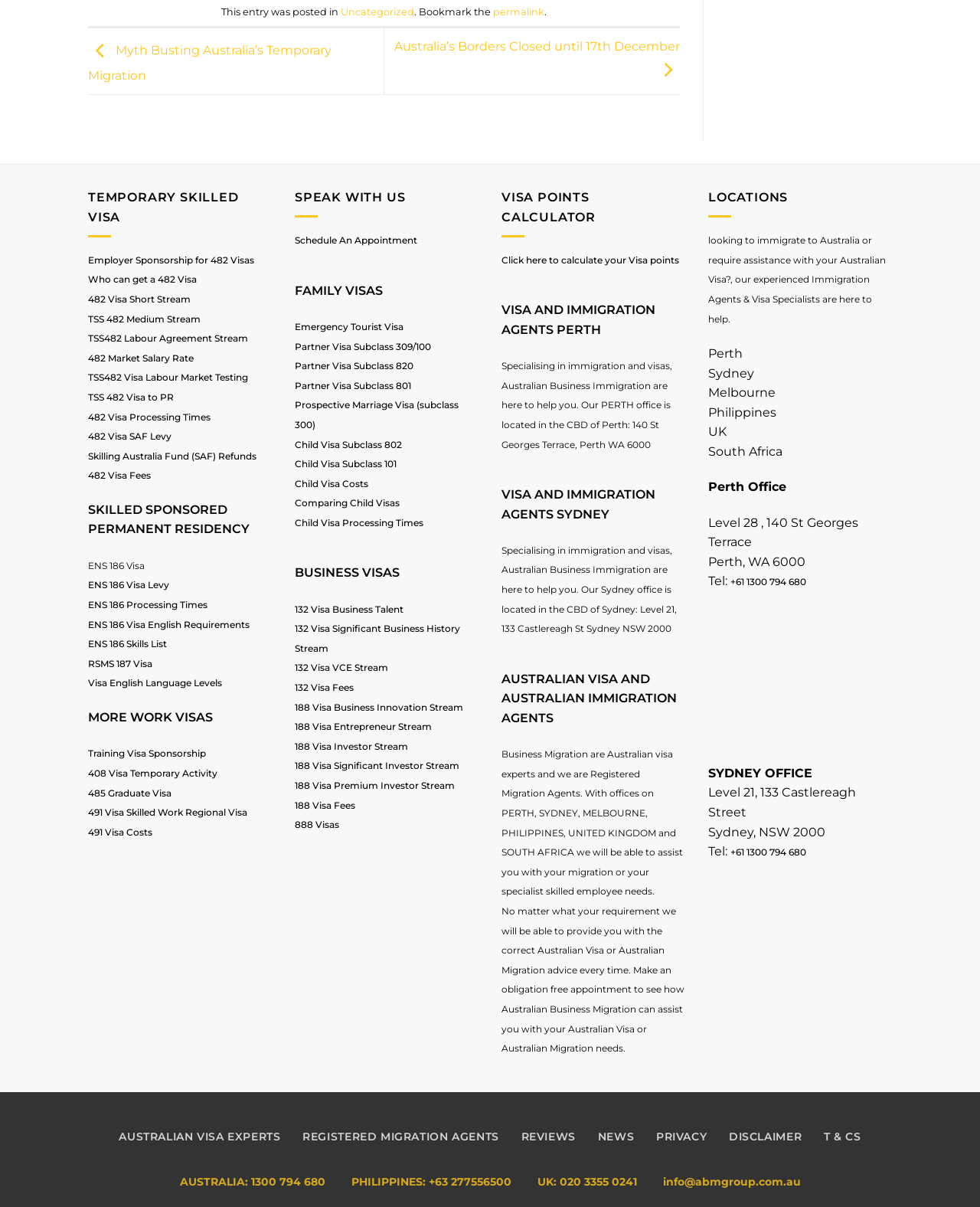Find the bounding box coordinates for the element that must be clicked to complete the instruction: "Click on the 'Visa Points Calculator' link". The coordinates should be four float numbers between 0 and 1, indicated as [left, top, right, bottom].

[0.512, 0.157, 0.608, 0.186]